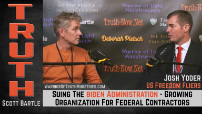What is the main topic of their discussion?
Answer with a single word or short phrase according to what you see in the image.

Suing the Biden administration